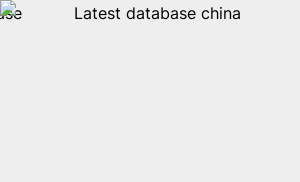Provide a comprehensive description of the image.

The image prominently features the text "Latest database china," suggesting a focus on a newly available database pertaining to China. The accompanying visual element, possibly an icon or graphic, likely enhances the context of the database, hinting at its relevance in fields such as marketing, telecommunications, or data analytics. This combination of text and imagery invites viewers to explore the latest offerings from a database service, potentially highlighting valuable data resources for businesses or individuals seeking information.